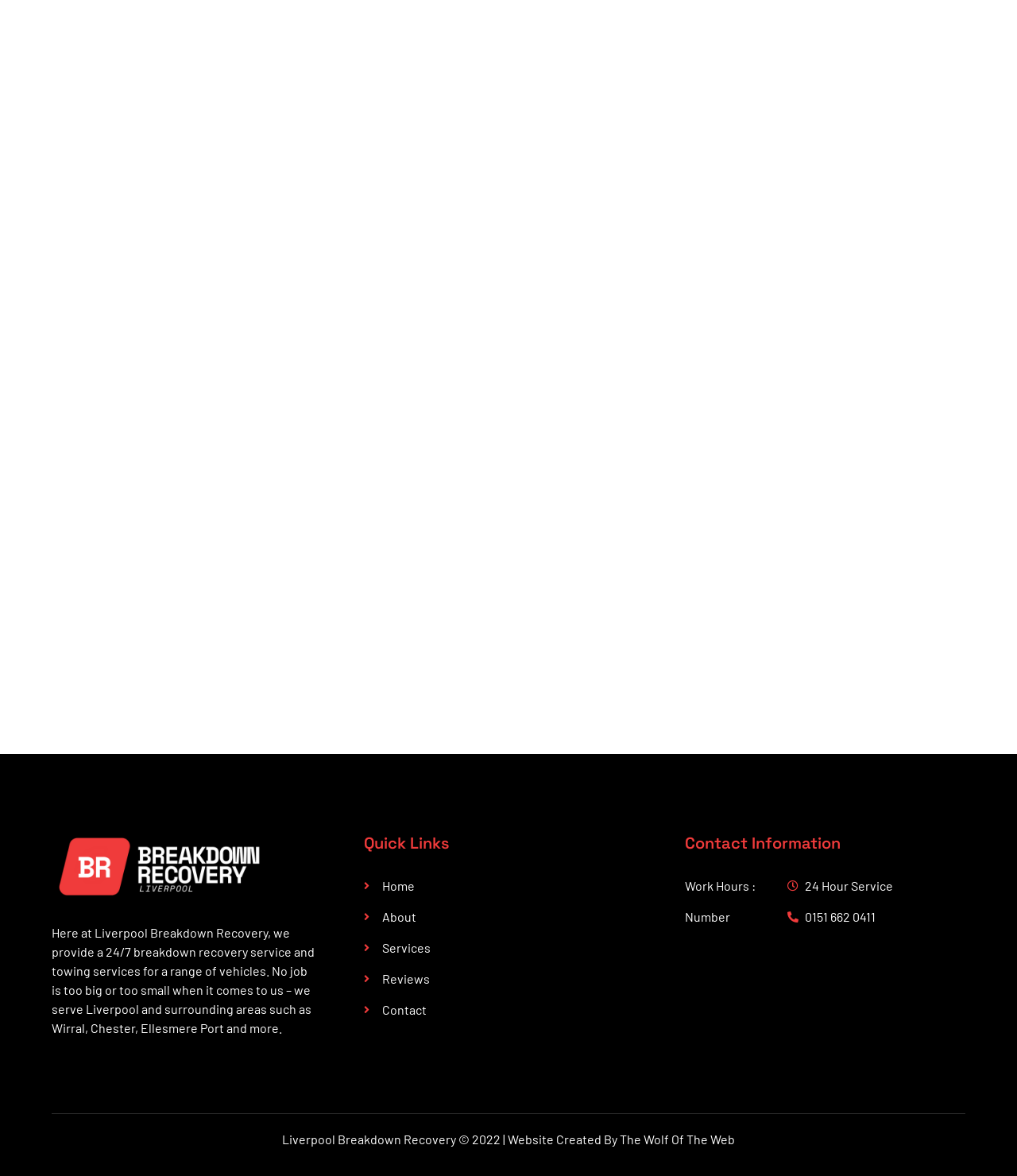Who created the website of Liverpool Breakdown Recovery?
Based on the visual information, provide a detailed and comprehensive answer.

The link element 'The Wolf Of The Web' is mentioned in the footer of the webpage, indicating that they are the creators of the website.